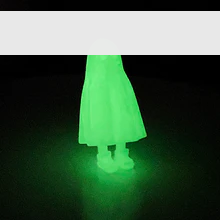Offer a detailed account of the various components present in the image.

This enchanting image features a glowing figure of a girl, crafted in a translucent green material that emits a captivating light in a dimly lit environment. The detail of the figure showcases a delightful dress and shoes, enhancing its whimsical appearance. The ghostly glow highlights the contours of the girl's form, creating an ethereal effect that makes it a perfect decorative piece for themed events or collectors of unique items. Ideal for adding a touch of charm and intrigue, this item is not just a visual delight but embodies a playful spirit, appealing to both children and adults alike.